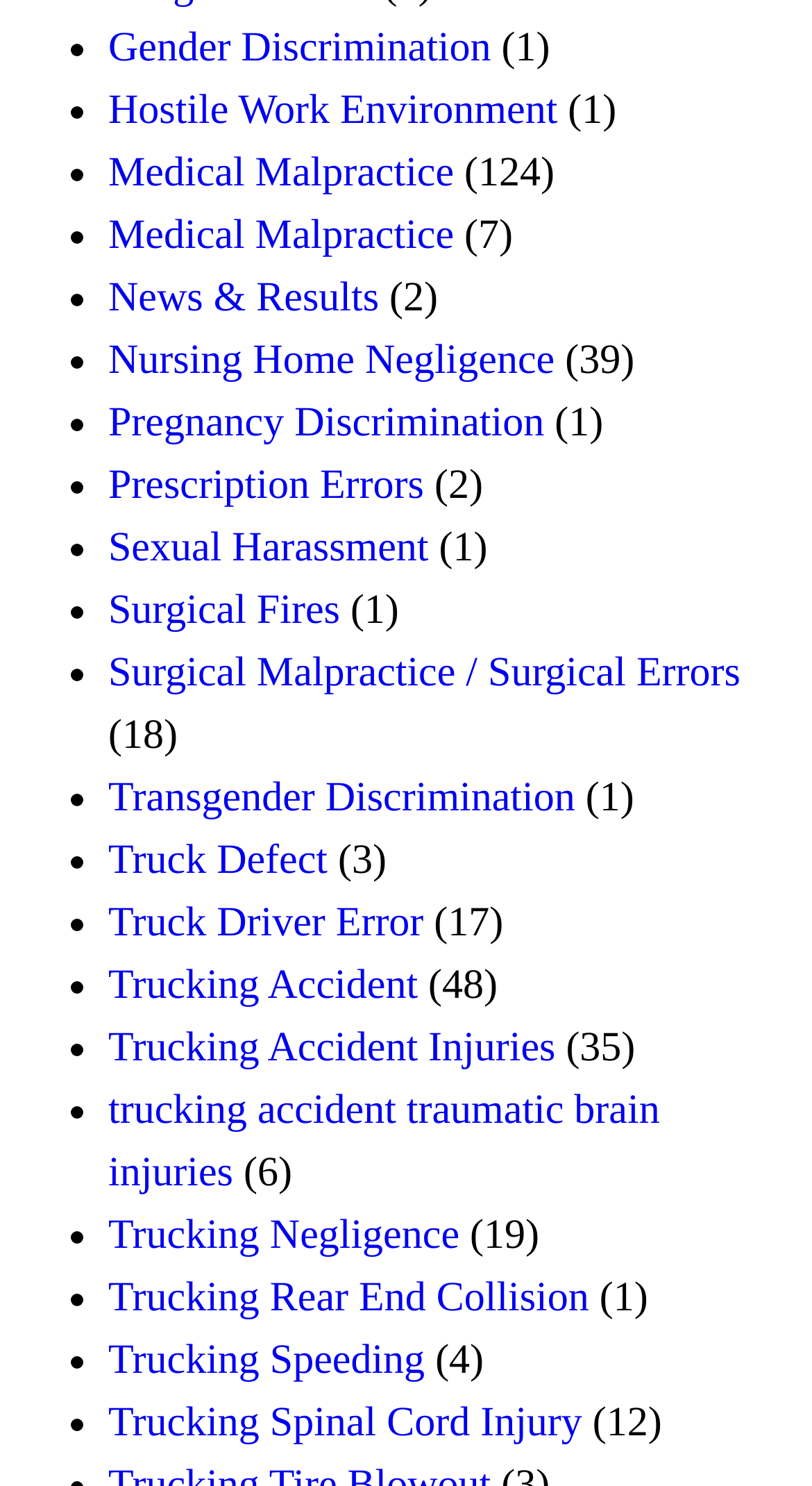Based on the element description "Surgical Fires", predict the bounding box coordinates of the UI element.

[0.133, 0.396, 0.419, 0.427]